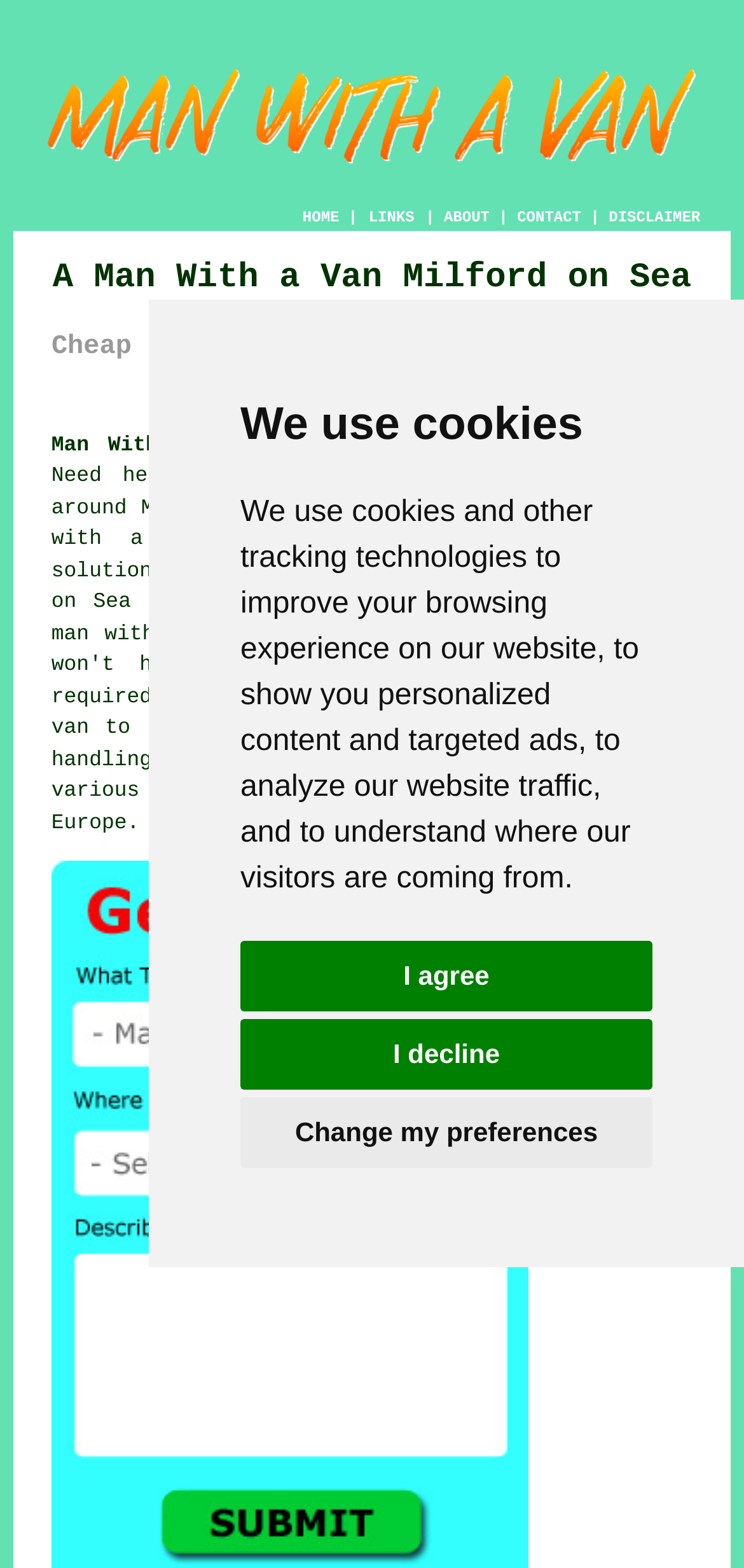Determine the coordinates of the bounding box that should be clicked to complete the instruction: "Click the ABOUT link". The coordinates should be represented by four float numbers between 0 and 1: [left, top, right, bottom].

[0.597, 0.134, 0.658, 0.145]